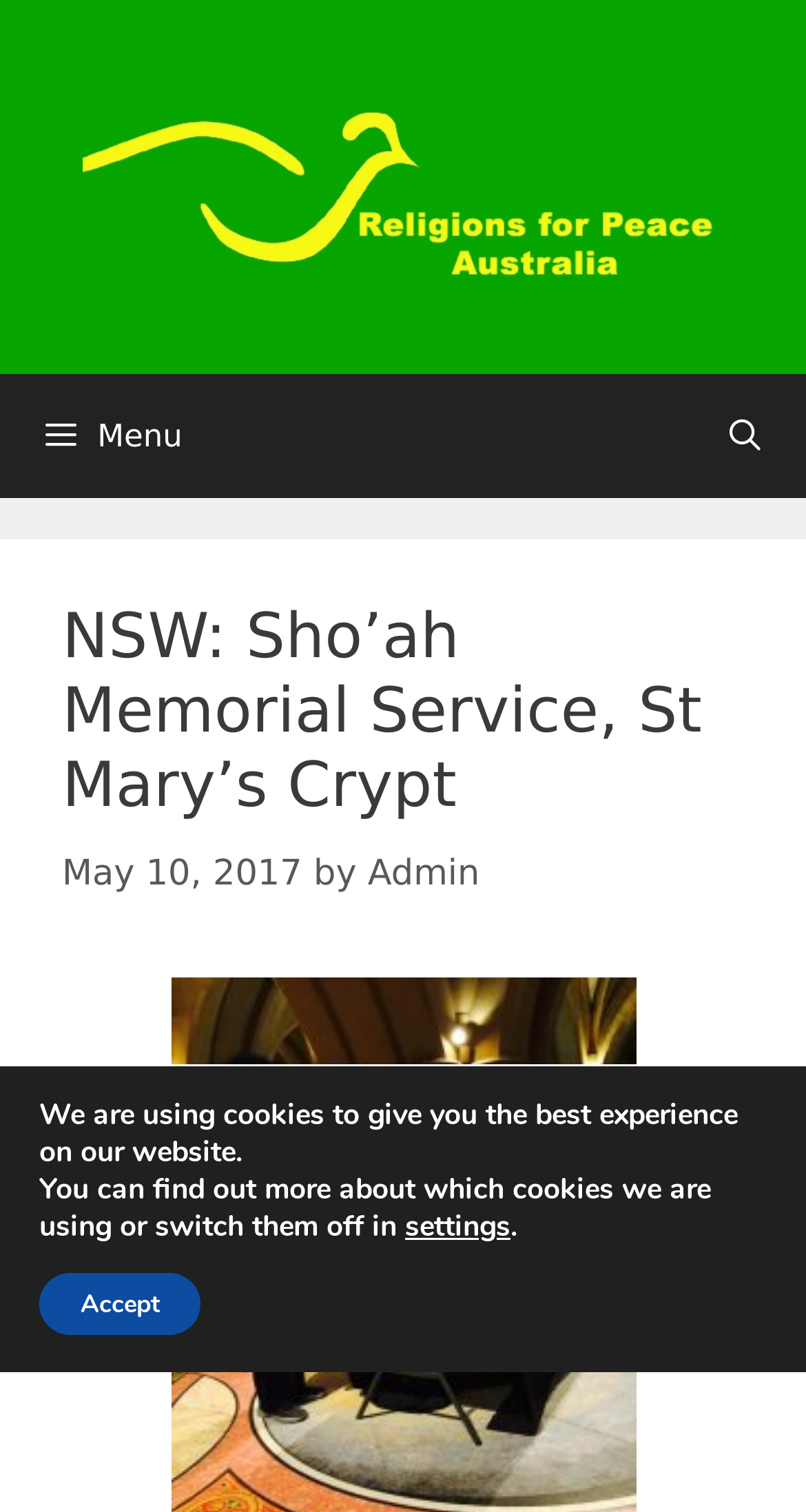Extract the primary headline from the webpage and present its text.

NSW: Sho’ah Memorial Service, St Mary’s Crypt